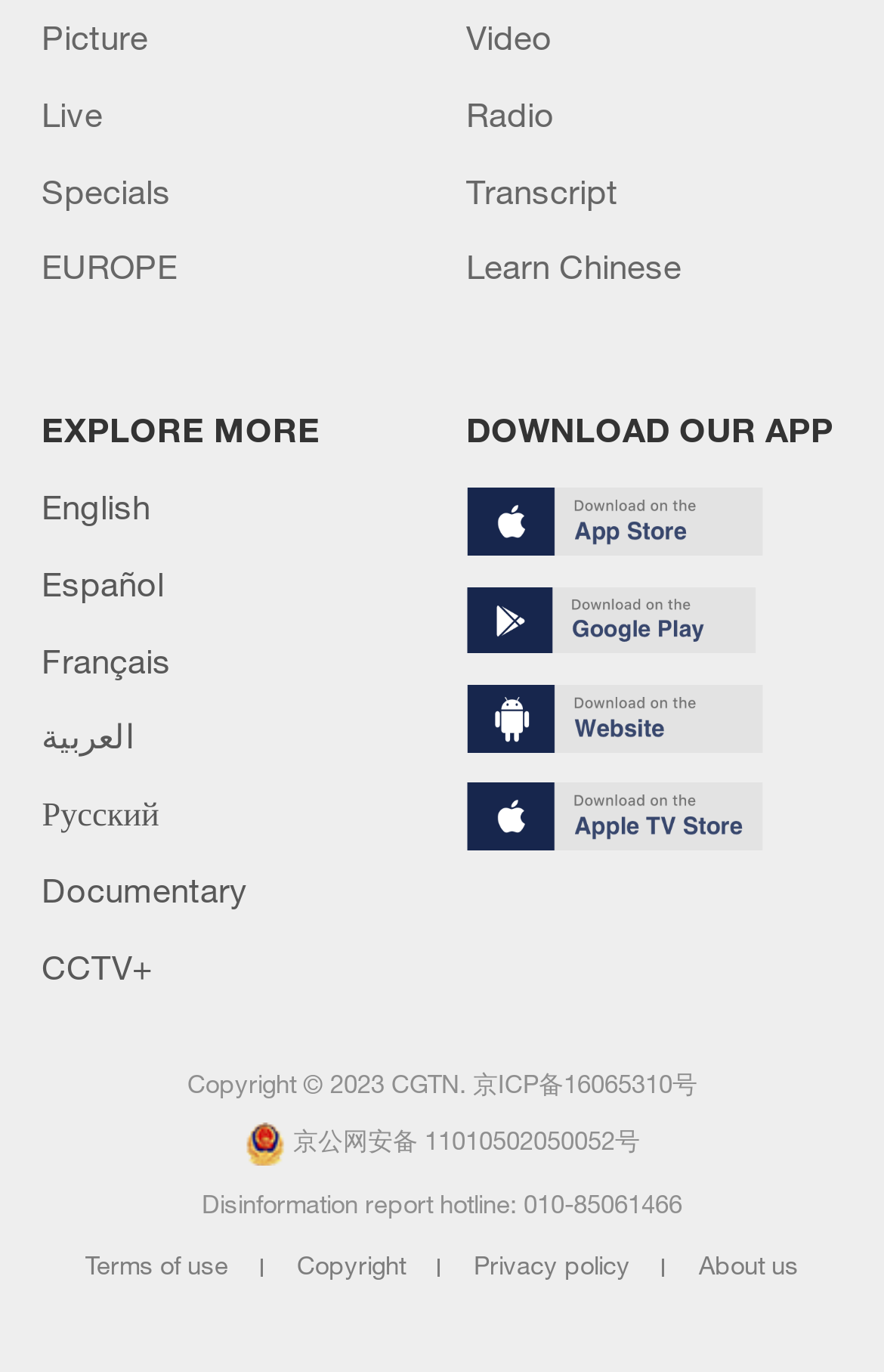What is the name of the app that can be downloaded? From the image, respond with a single word or brief phrase.

CGTN app